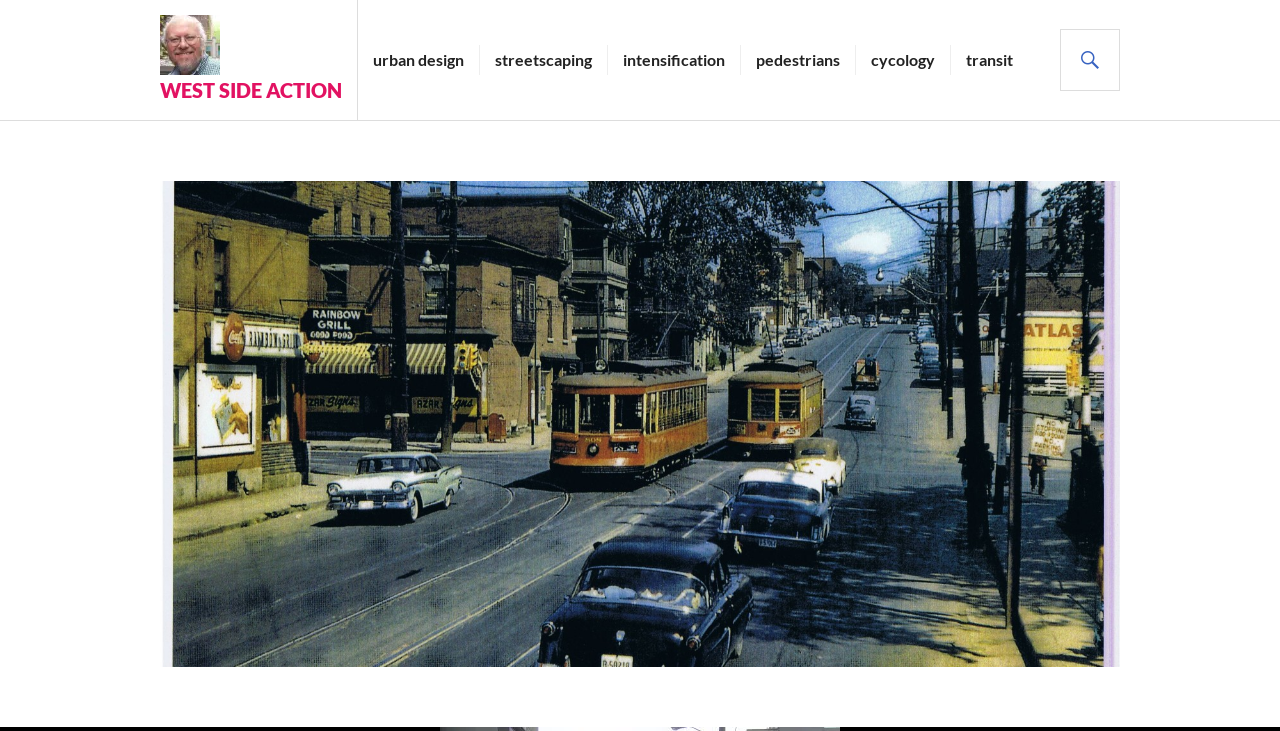What is the purpose of the search button?
Use the information from the image to give a detailed answer to the question.

The search button, represented by the icon ' SEARCH', is likely intended to allow users to search for specific content within the webpage, such as information related to the reconstruction of Bronson Avenue.